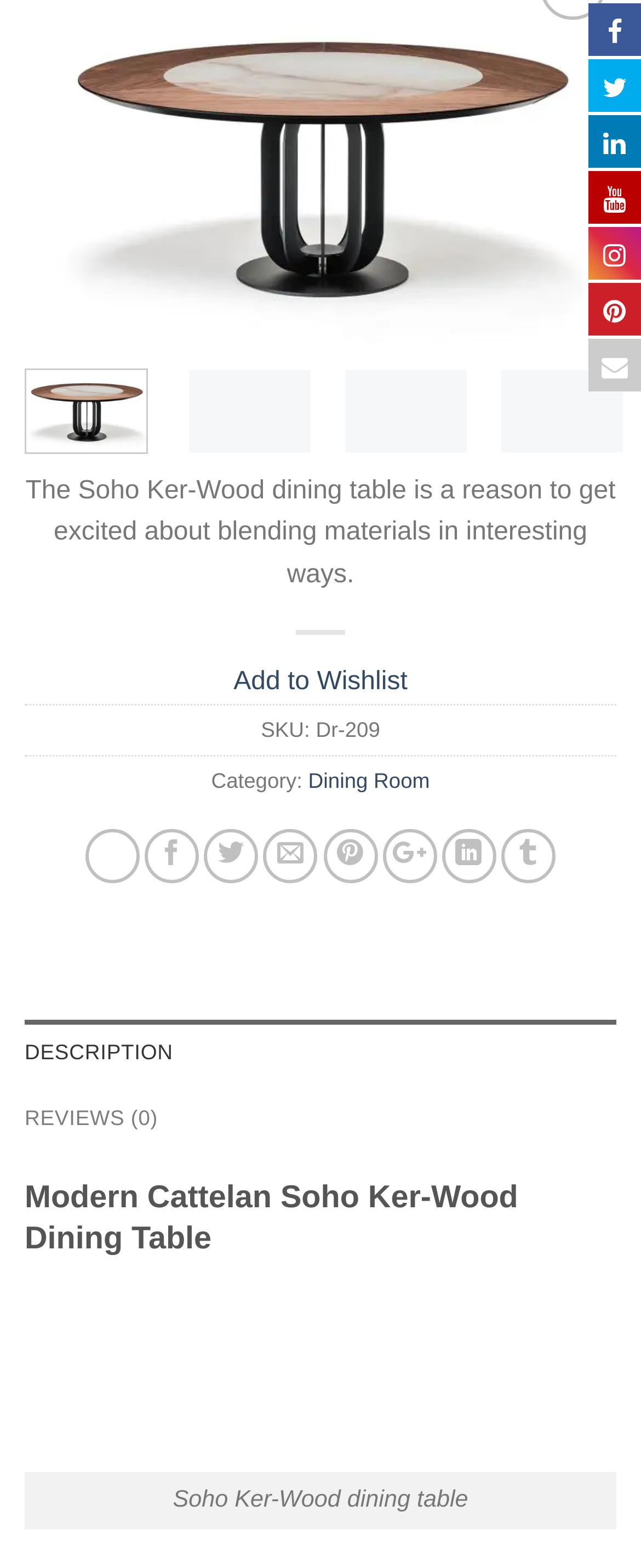Bounding box coordinates are to be given in the format (top-left x, top-left y, bottom-right x, bottom-right y). All values must be floating point numbers between 0 and 1. Provide the bounding box coordinate for the UI element described as: Description

[0.038, 0.65, 0.962, 0.693]